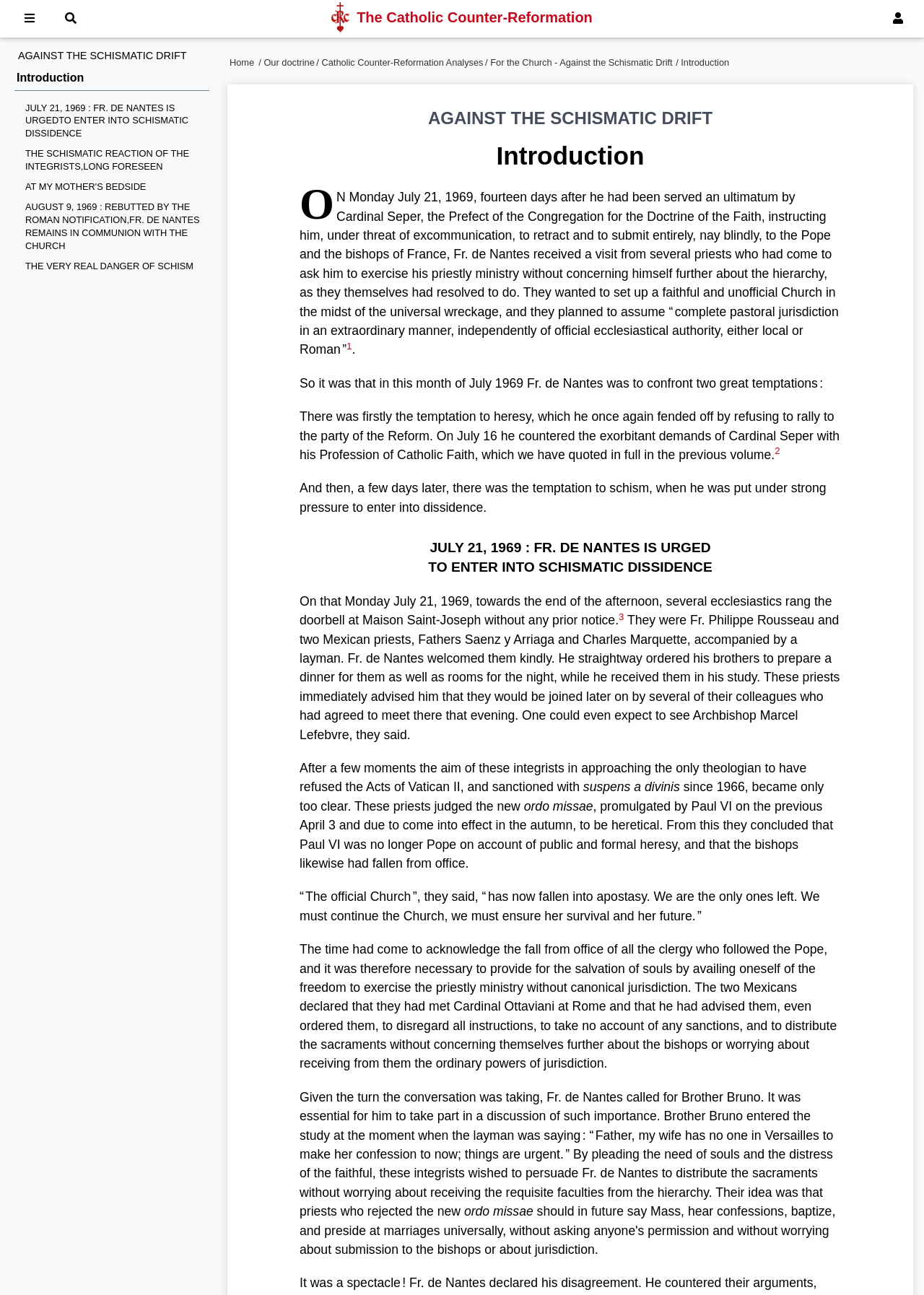Determine the bounding box coordinates of the region I should click to achieve the following instruction: "View the analysis of the Catholic Counter-Reformation". Ensure the bounding box coordinates are four float numbers between 0 and 1, i.e., [left, top, right, bottom].

[0.348, 0.044, 0.523, 0.052]